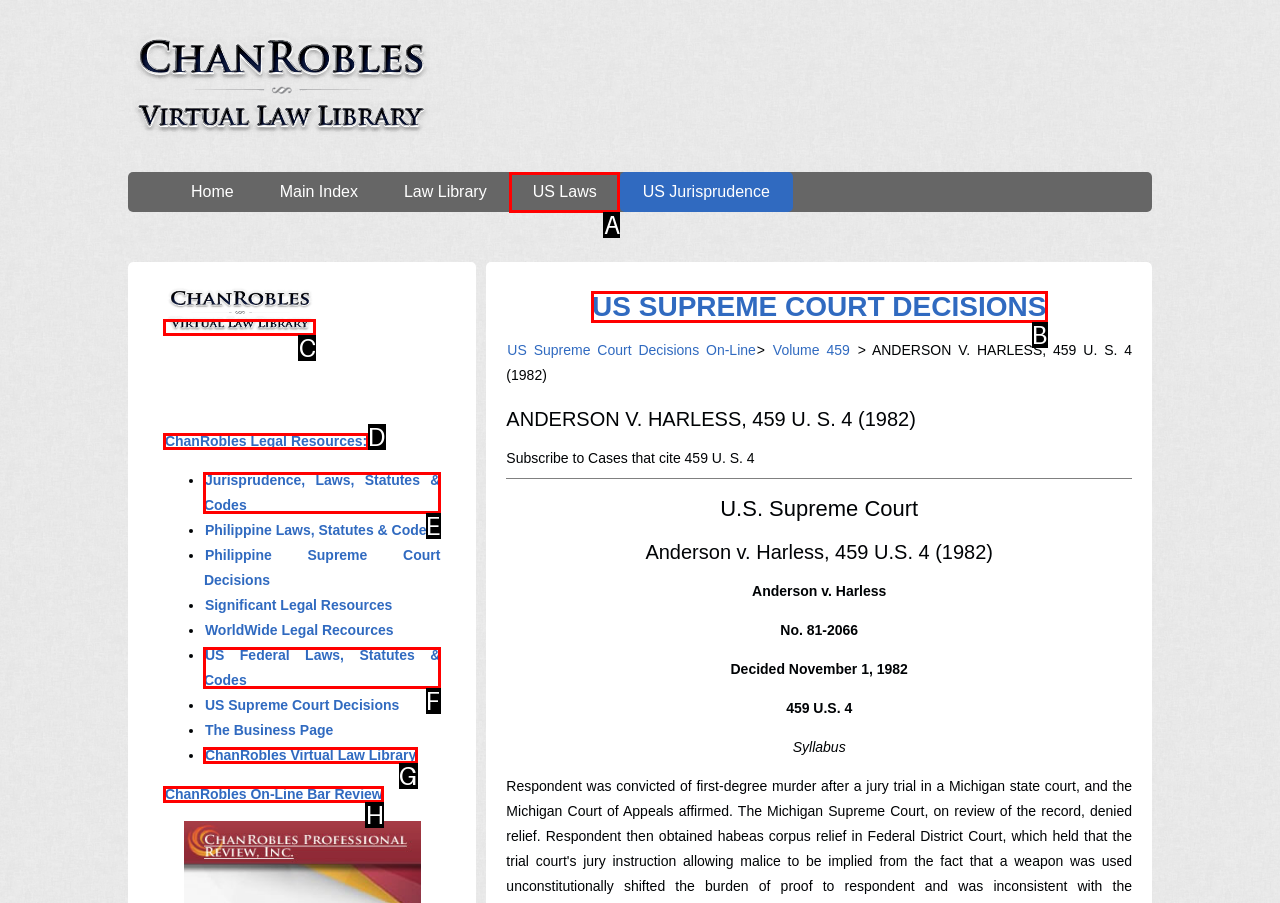Point out the HTML element that matches the following description: alt="chanrobles.com"
Answer with the letter from the provided choices.

C